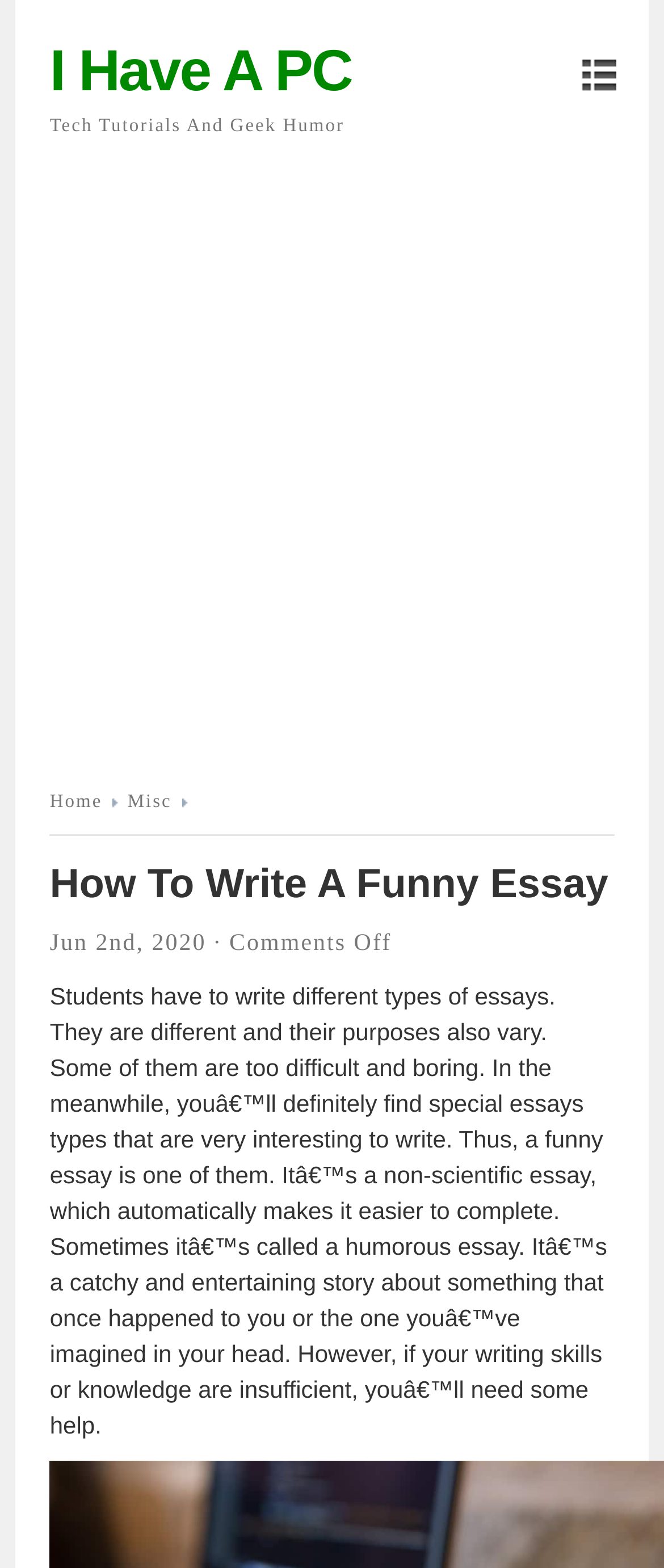Given the description aria-label="Advertisement" name="aswift_1" title="Advertisement", predict the bounding box coordinates of the UI element. Ensure the coordinates are in the format (top-left x, top-left y, bottom-right x, bottom-right y) and all values are between 0 and 1.

[0.0, 0.122, 1.0, 0.474]